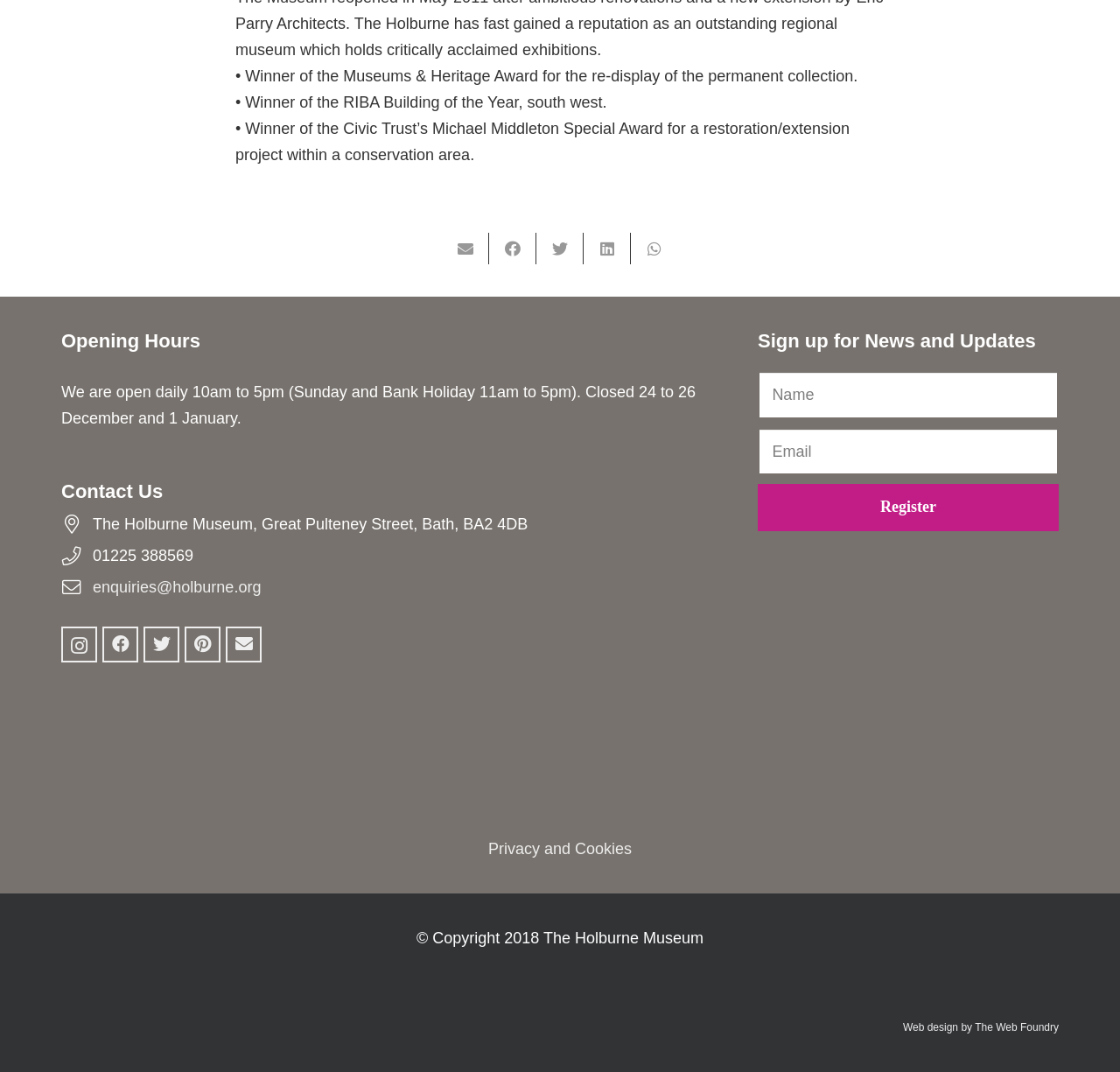Locate the bounding box coordinates of the region to be clicked to comply with the following instruction: "Visit Facebook page". The coordinates must be four float numbers between 0 and 1, in the form [left, top, right, bottom].

[0.091, 0.584, 0.123, 0.618]